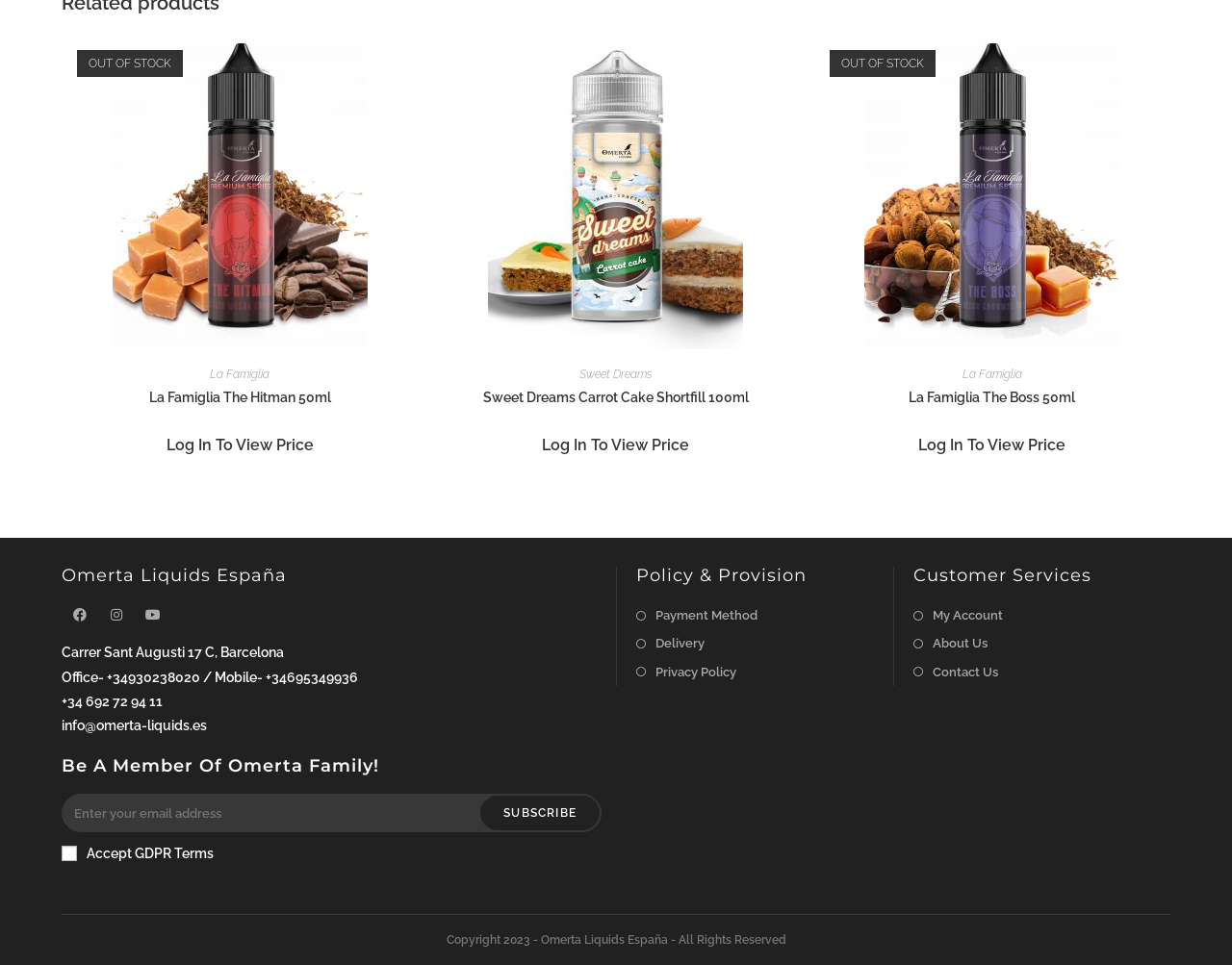Please locate the bounding box coordinates for the element that should be clicked to achieve the following instruction: "Visit Omerta Liquids España Facebook page". Ensure the coordinates are given as four float numbers between 0 and 1, i.e., [left, top, right, bottom].

[0.055, 0.625, 0.075, 0.65]